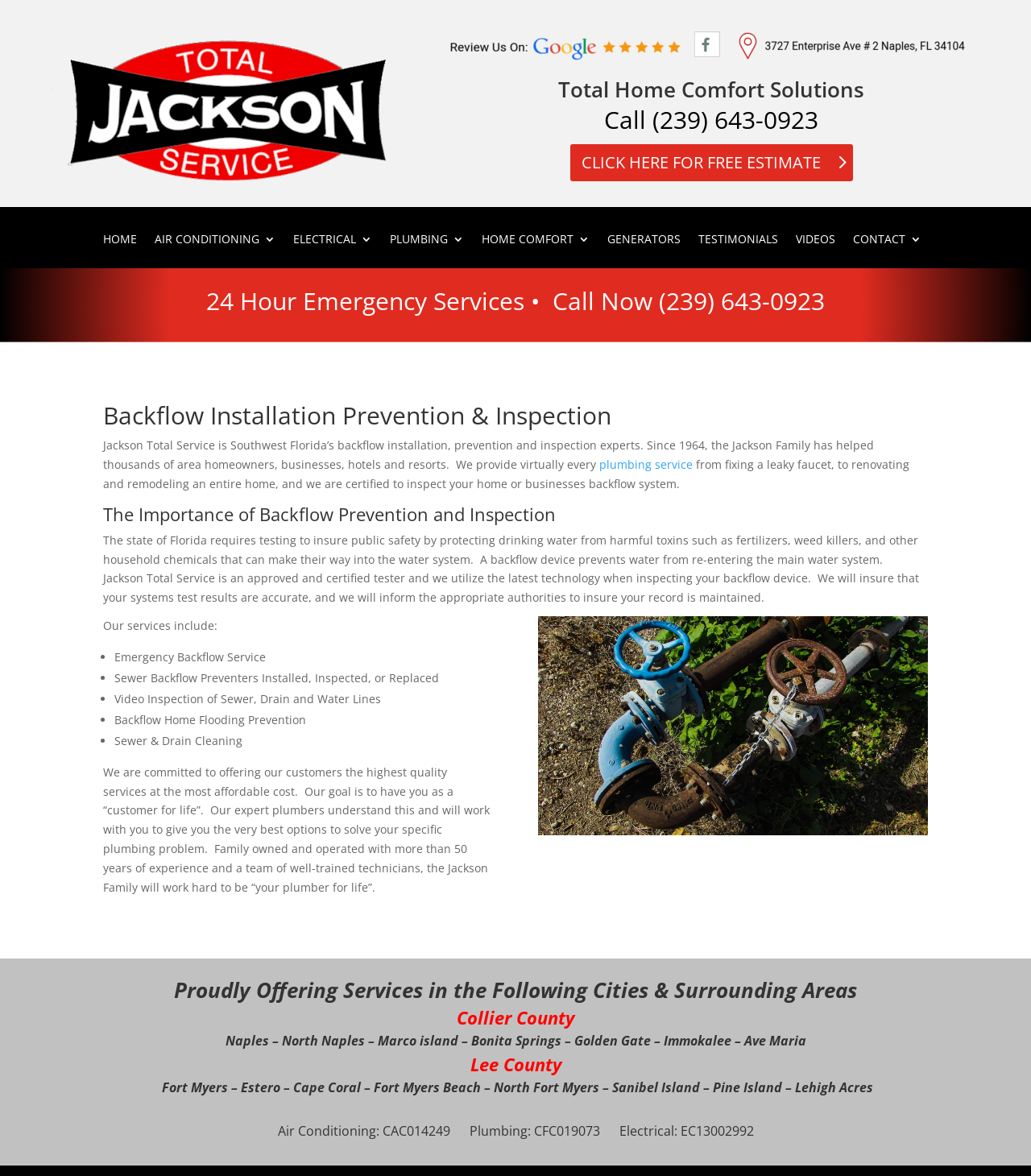Please extract and provide the main headline of the webpage.

Call (239) 643-0923